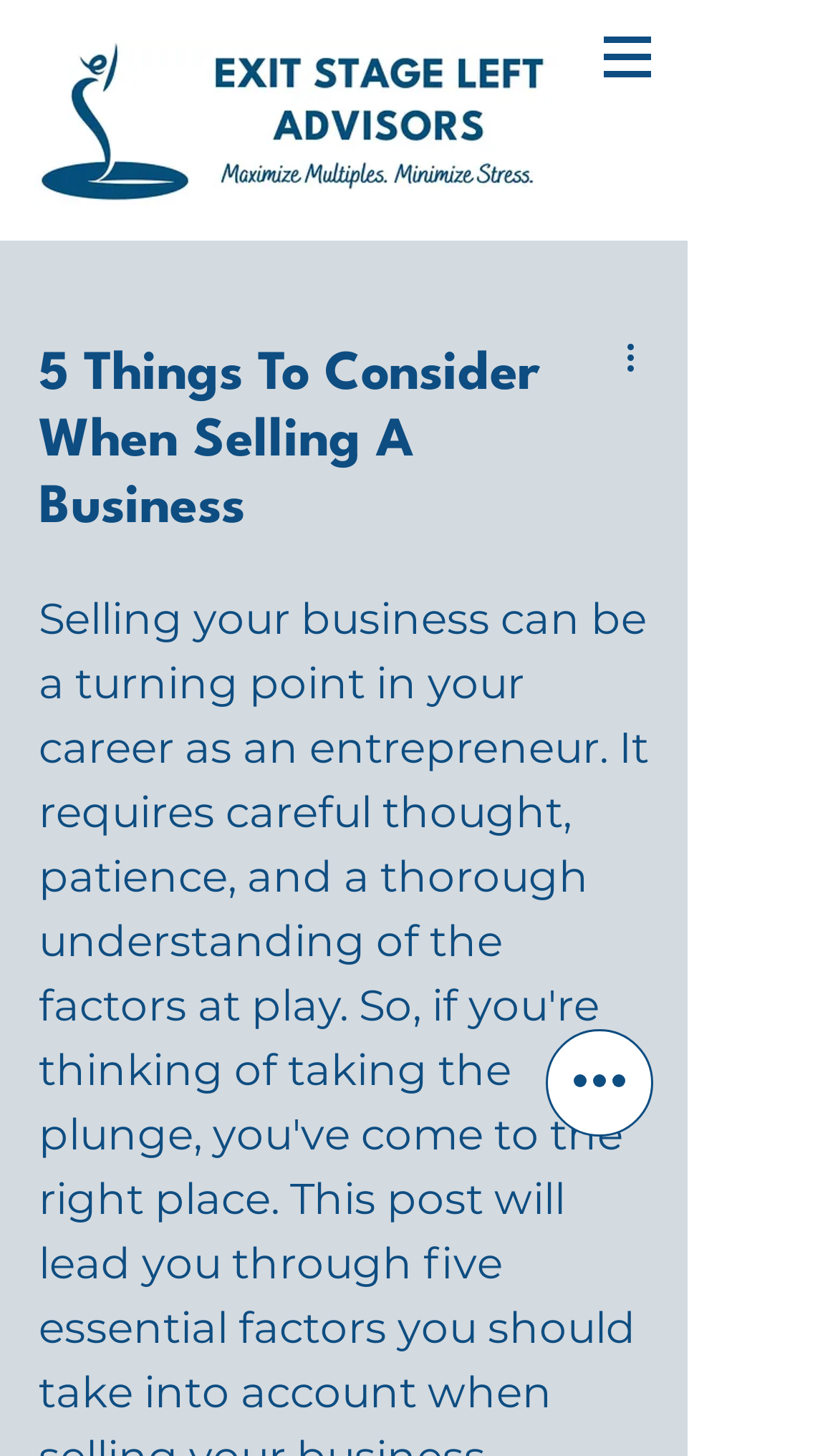Answer the question using only one word or a concise phrase: What is the purpose of the 'Quick actions' button?

Unknown